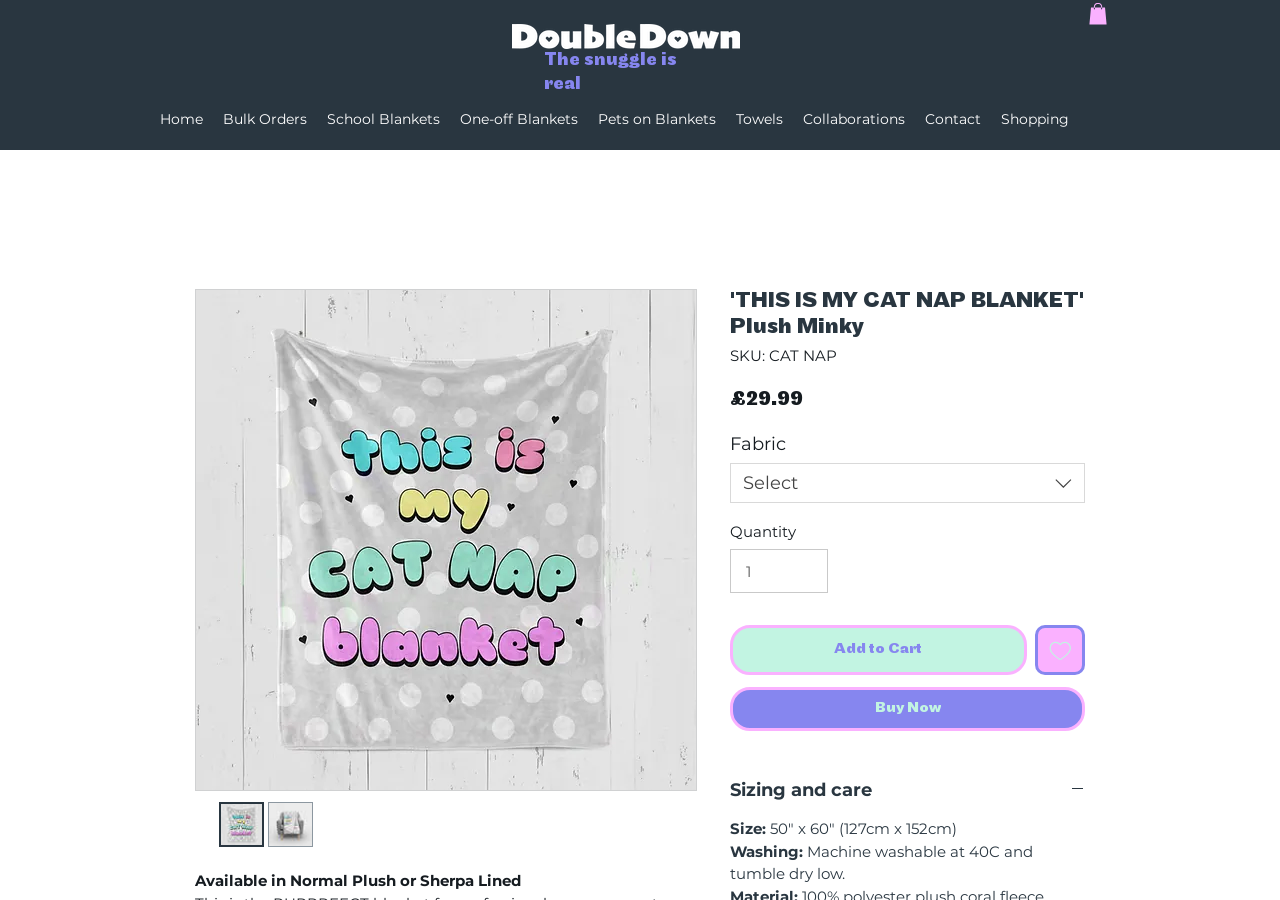Can you provide the bounding box coordinates for the element that should be clicked to implement the instruction: "Add to Cart"?

[0.57, 0.694, 0.802, 0.75]